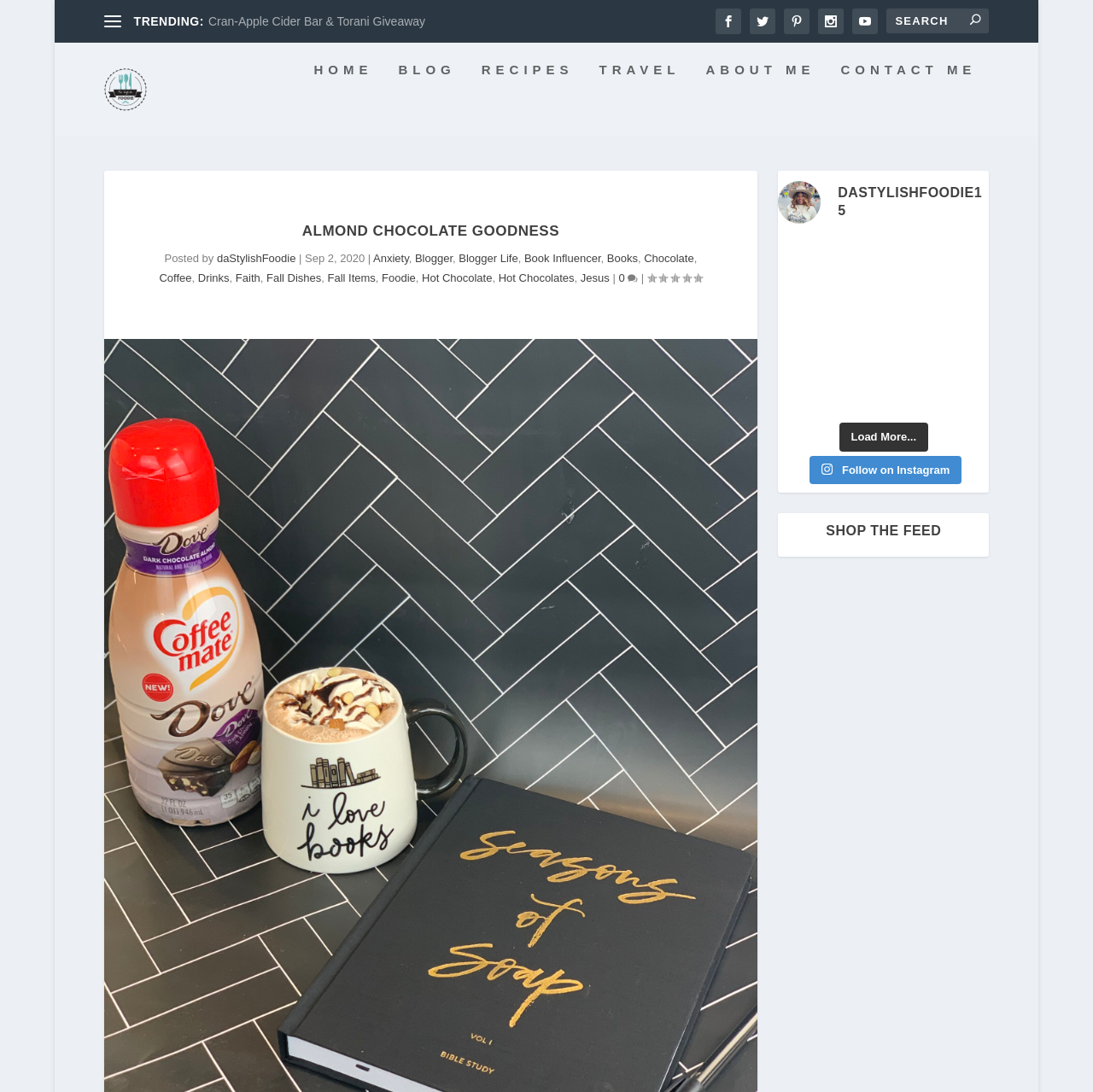Using the element description: "Follow on Instagram", determine the bounding box coordinates for the specified UI element. The coordinates should be four float numbers between 0 and 1, [left, top, right, bottom].

[0.741, 0.453, 0.88, 0.479]